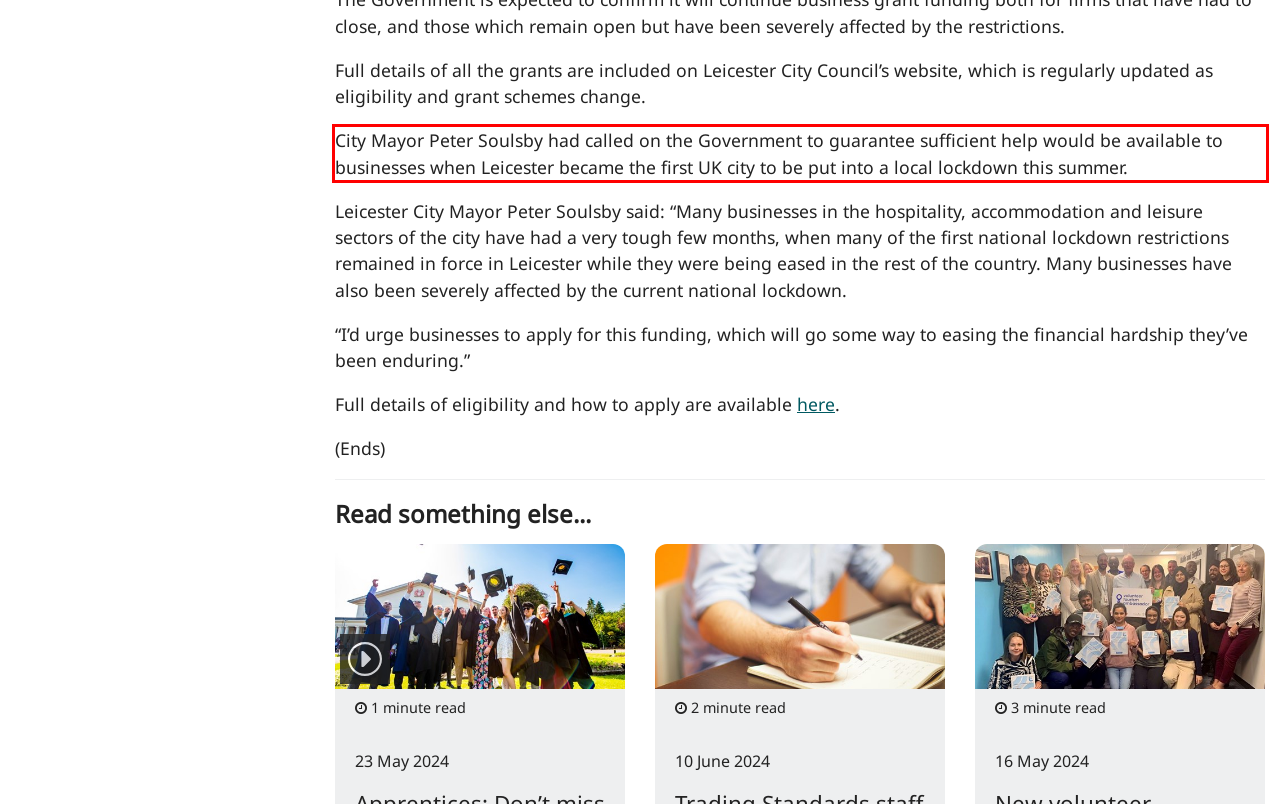You have a screenshot of a webpage with a UI element highlighted by a red bounding box. Use OCR to obtain the text within this highlighted area.

City Mayor Peter Soulsby had called on the Government to guarantee sufficient help would be available to businesses when Leicester became the first UK city to be put into a local lockdown this summer.